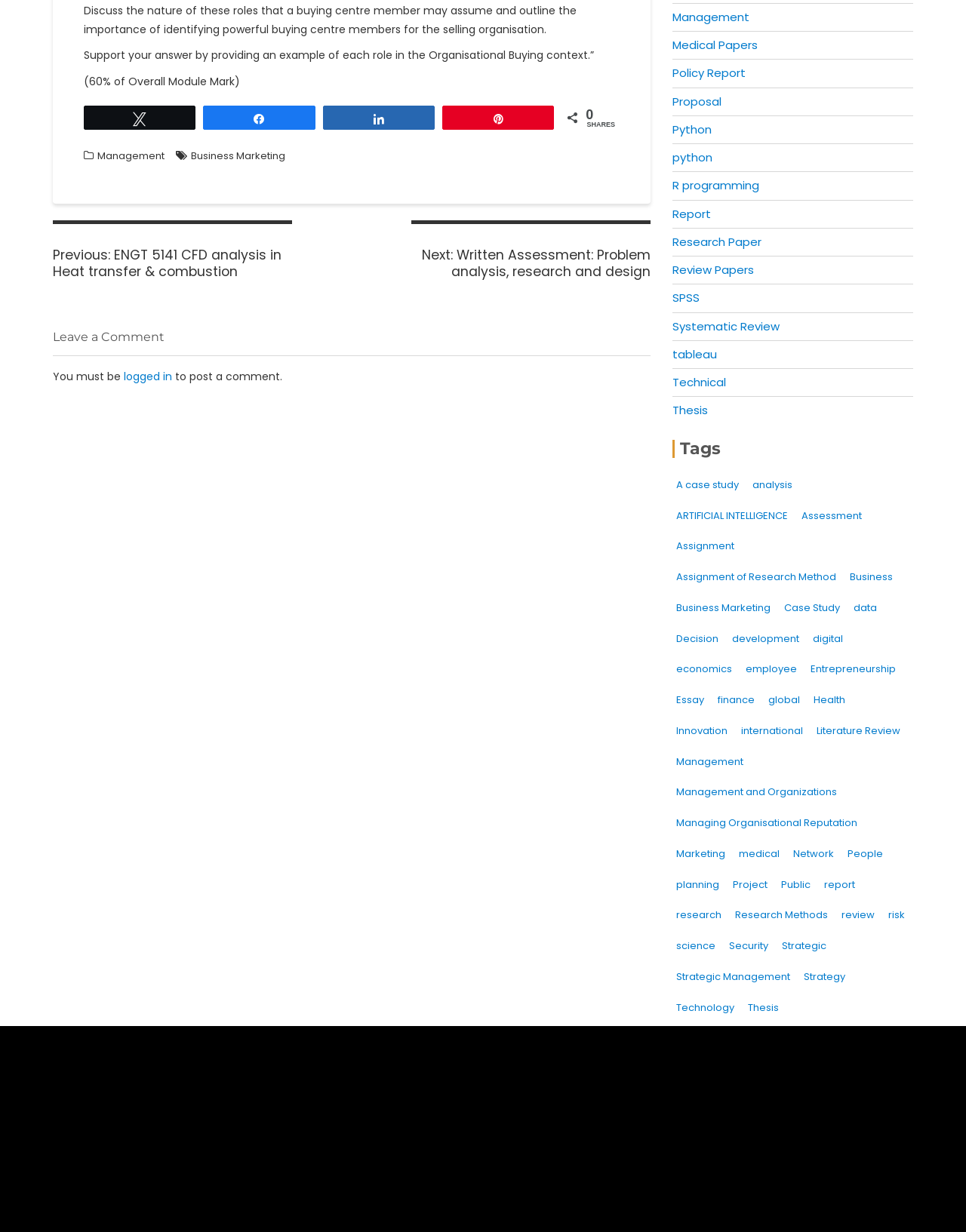Determine the bounding box for the HTML element described here: "Assignment of Research Method". The coordinates should be given as [left, top, right, bottom] with each number being a float between 0 and 1.

[0.696, 0.459, 0.869, 0.479]